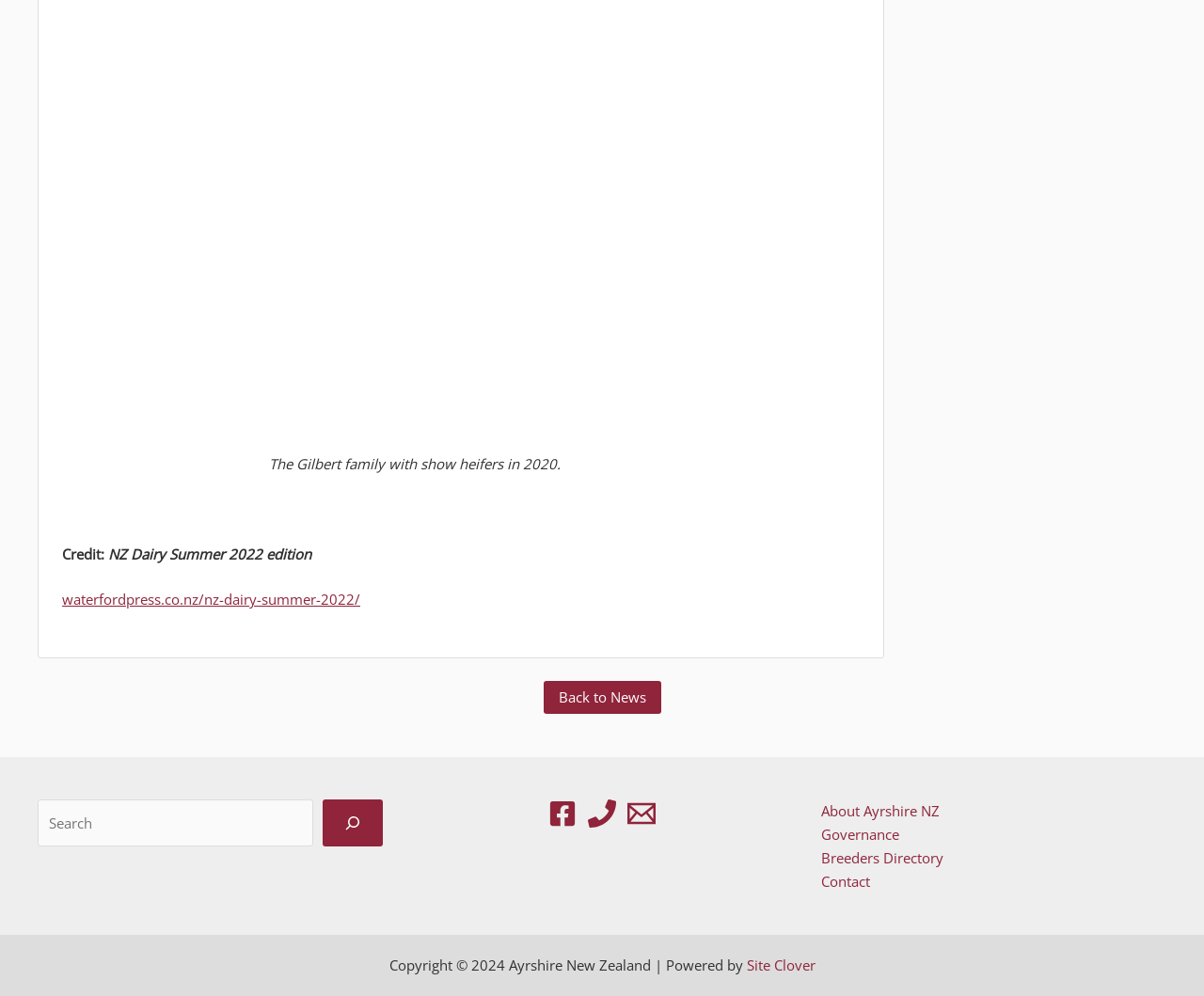Locate the bounding box coordinates of the element's region that should be clicked to carry out the following instruction: "Search for something". The coordinates need to be four float numbers between 0 and 1, i.e., [left, top, right, bottom].

[0.031, 0.803, 0.26, 0.849]